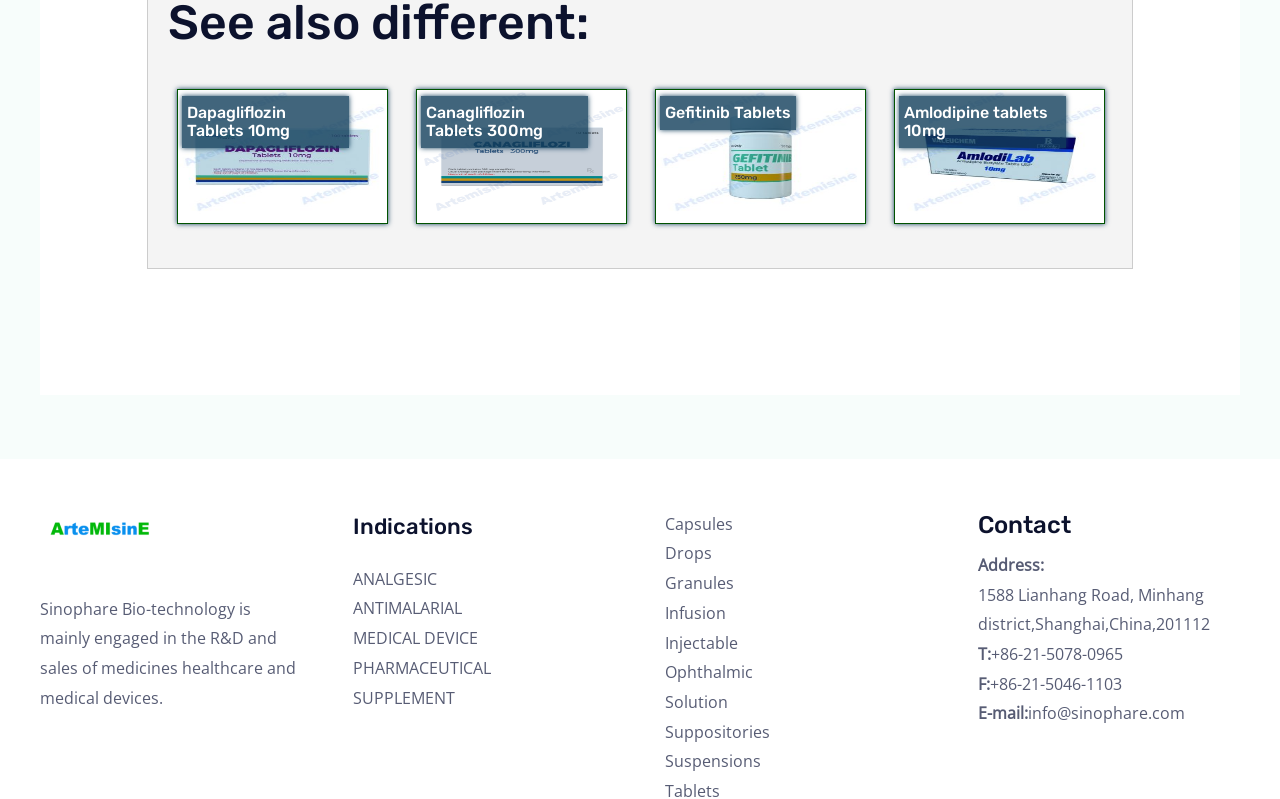Determine the bounding box coordinates for the clickable element to execute this instruction: "Click on the 'Capsules' link". Provide the coordinates as four float numbers between 0 and 1, i.e., [left, top, right, bottom].

[0.52, 0.638, 0.573, 0.675]